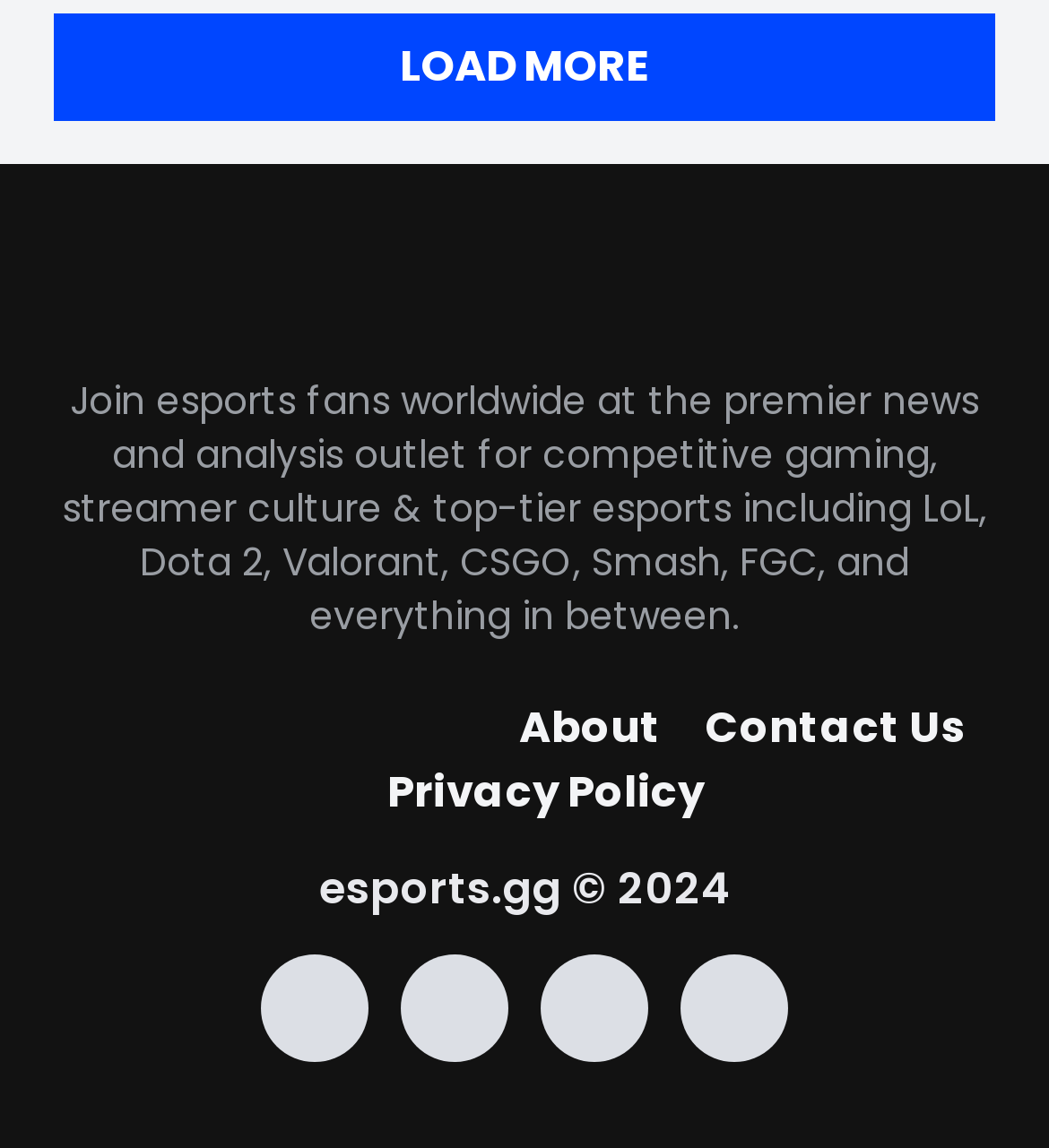Use one word or a short phrase to answer the question provided: 
What is the purpose of the website?

news and analysis outlet